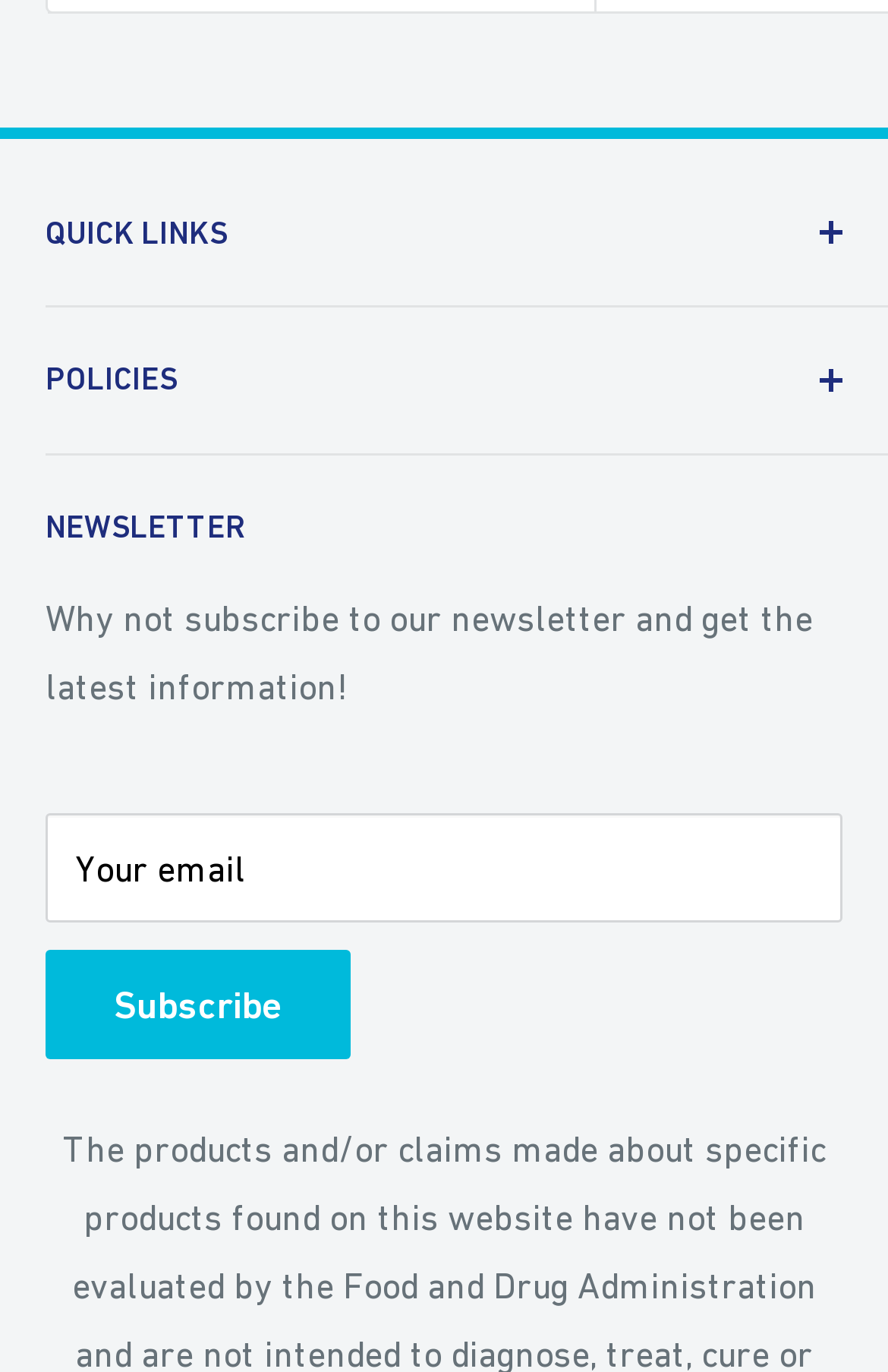Identify the bounding box coordinates for the element you need to click to achieve the following task: "Subscribe to the newsletter". Provide the bounding box coordinates as four float numbers between 0 and 1, in the form [left, top, right, bottom].

[0.051, 0.693, 0.395, 0.772]